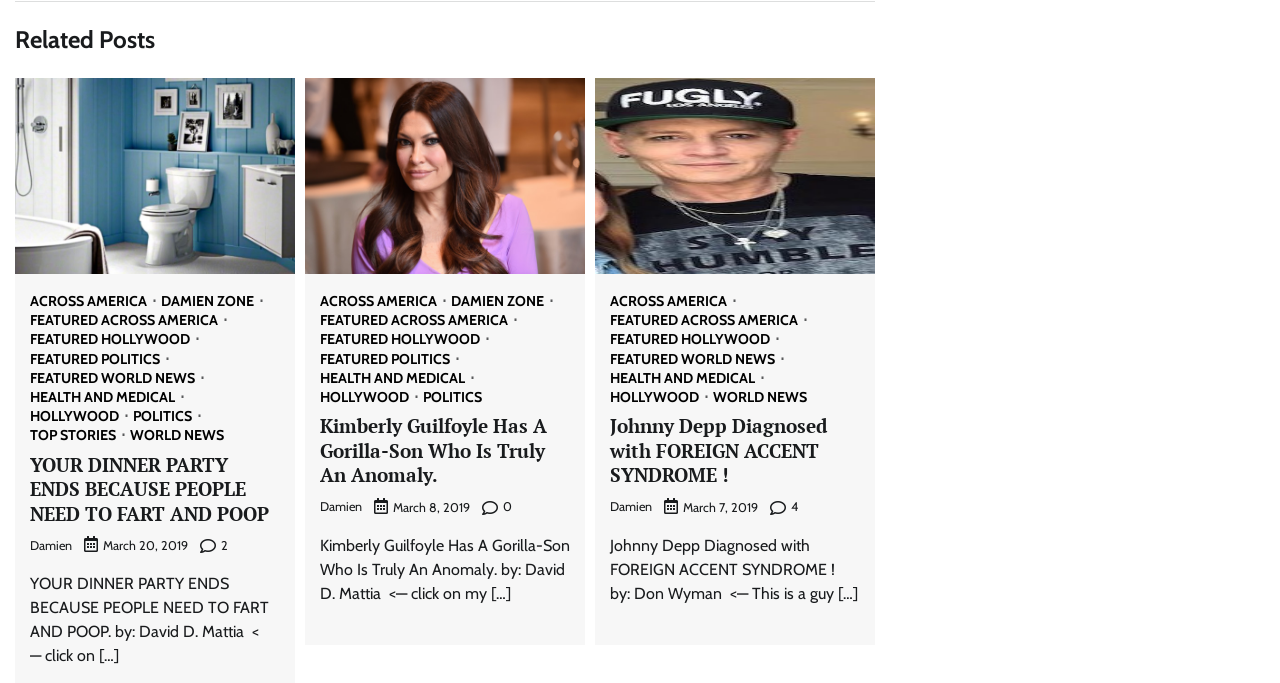How many links are there under 'Related Posts'?
Respond to the question with a single word or phrase according to the image.

8